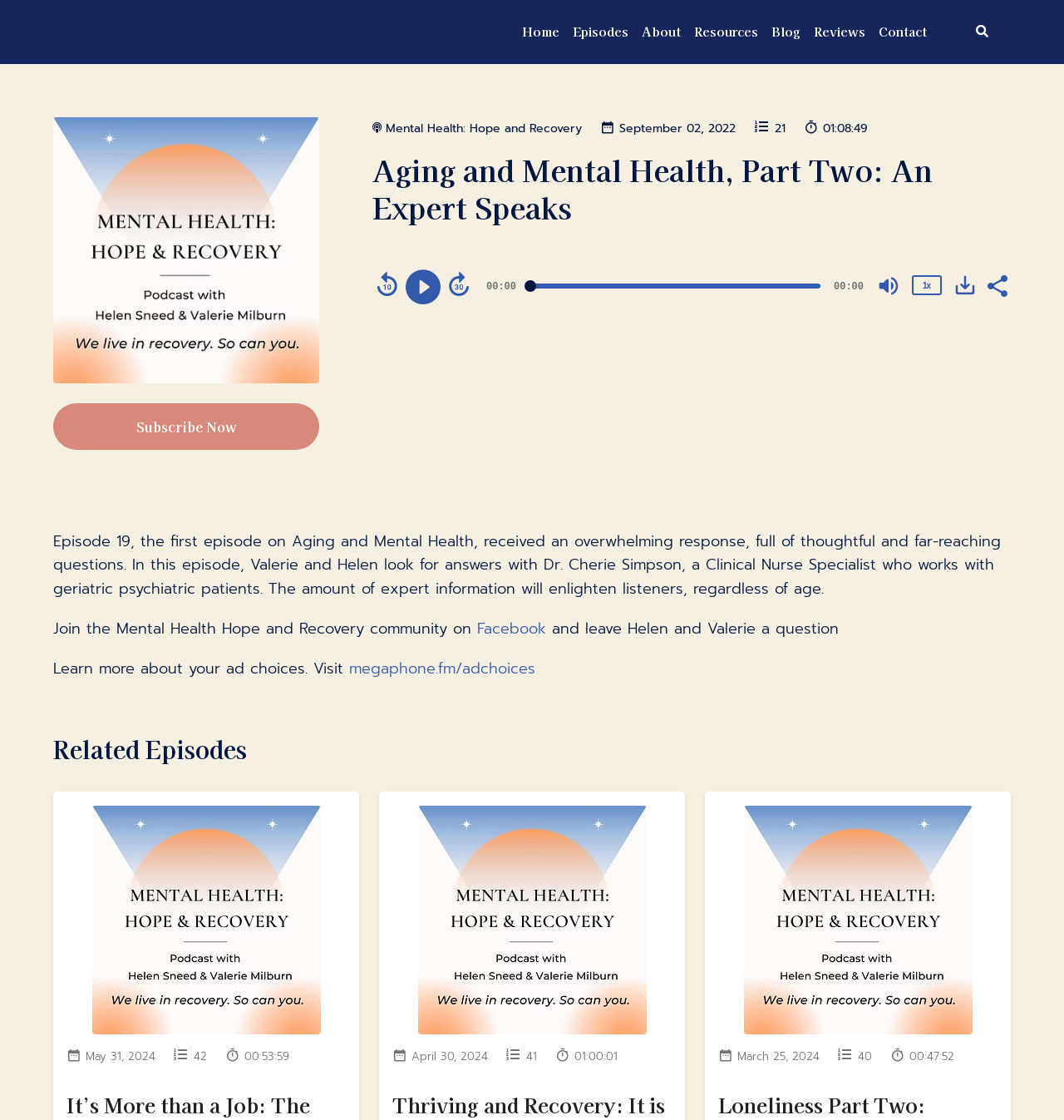How many related episodes are listed on this webpage?
Carefully analyze the image and provide a detailed answer to the question.

I found the number of related episodes by counting the generic elements with the text 'It’s More than a Job: The Role of Work in Mental Health Recovery', 'Thriving and Recovery: It is Possible to Move from Surviving to Thriving with a Mental Illness!', and 'Loneliness Part Two: Pathways to Connection' which are located at the bottom of the webpage.